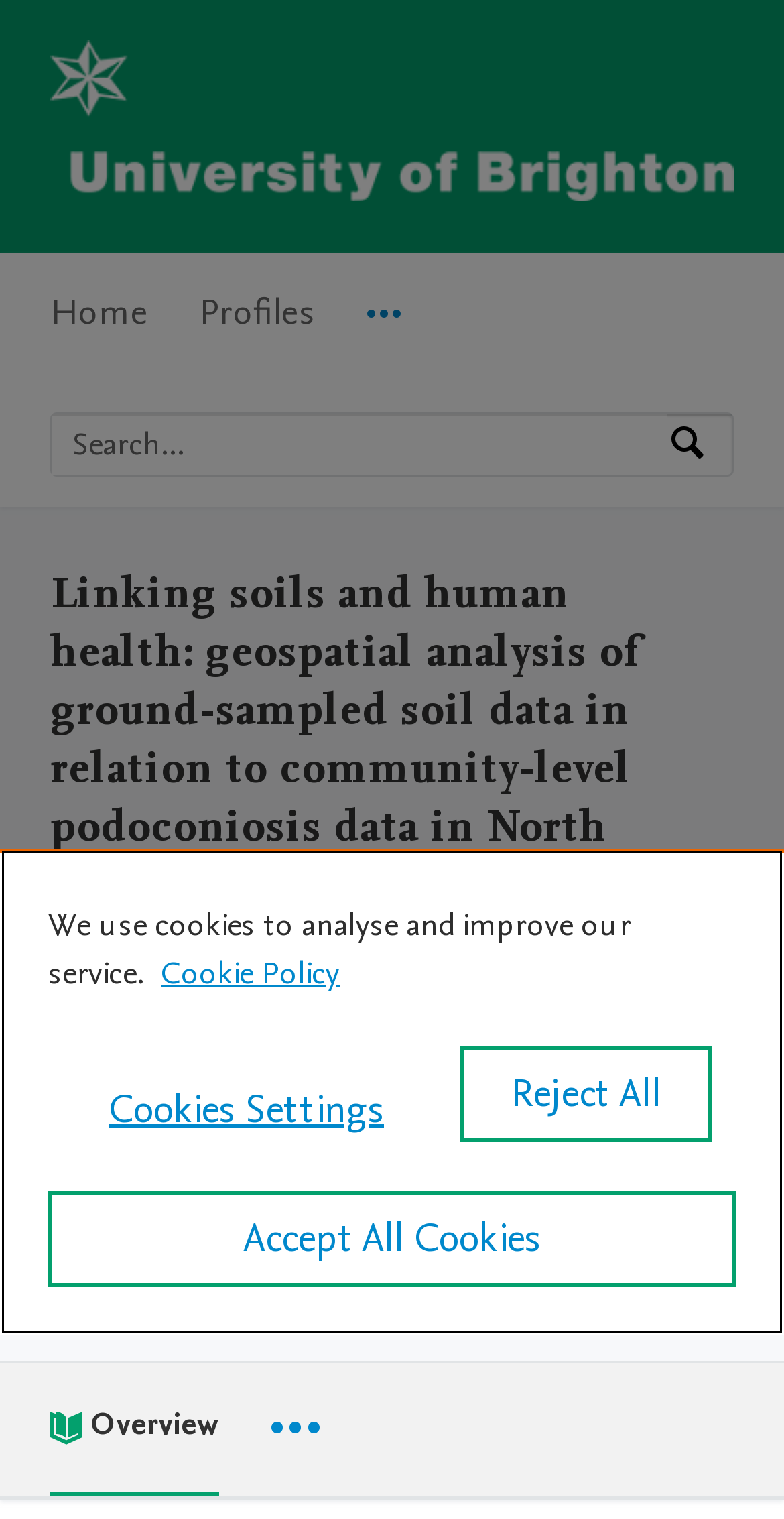Respond to the question below with a single word or phrase:
What is the search function for?

Search by expertise, name or affiliation